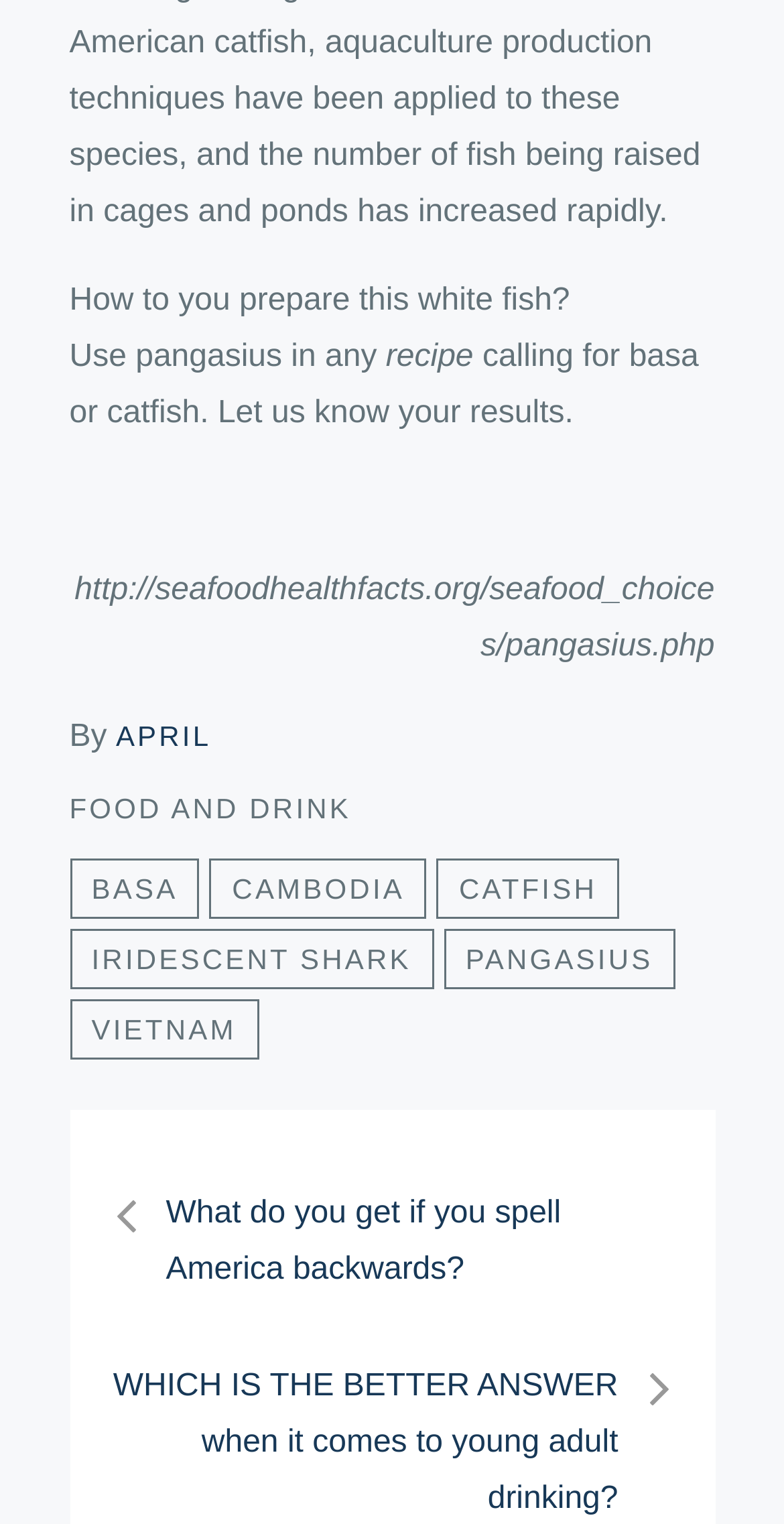What is the URL mentioned in the text?
Please use the image to deliver a detailed and complete answer.

The URL is mentioned in the text as a reference, it is 'http://seafoodhealthfacts.org/seafood_choices/pangasius.php'.